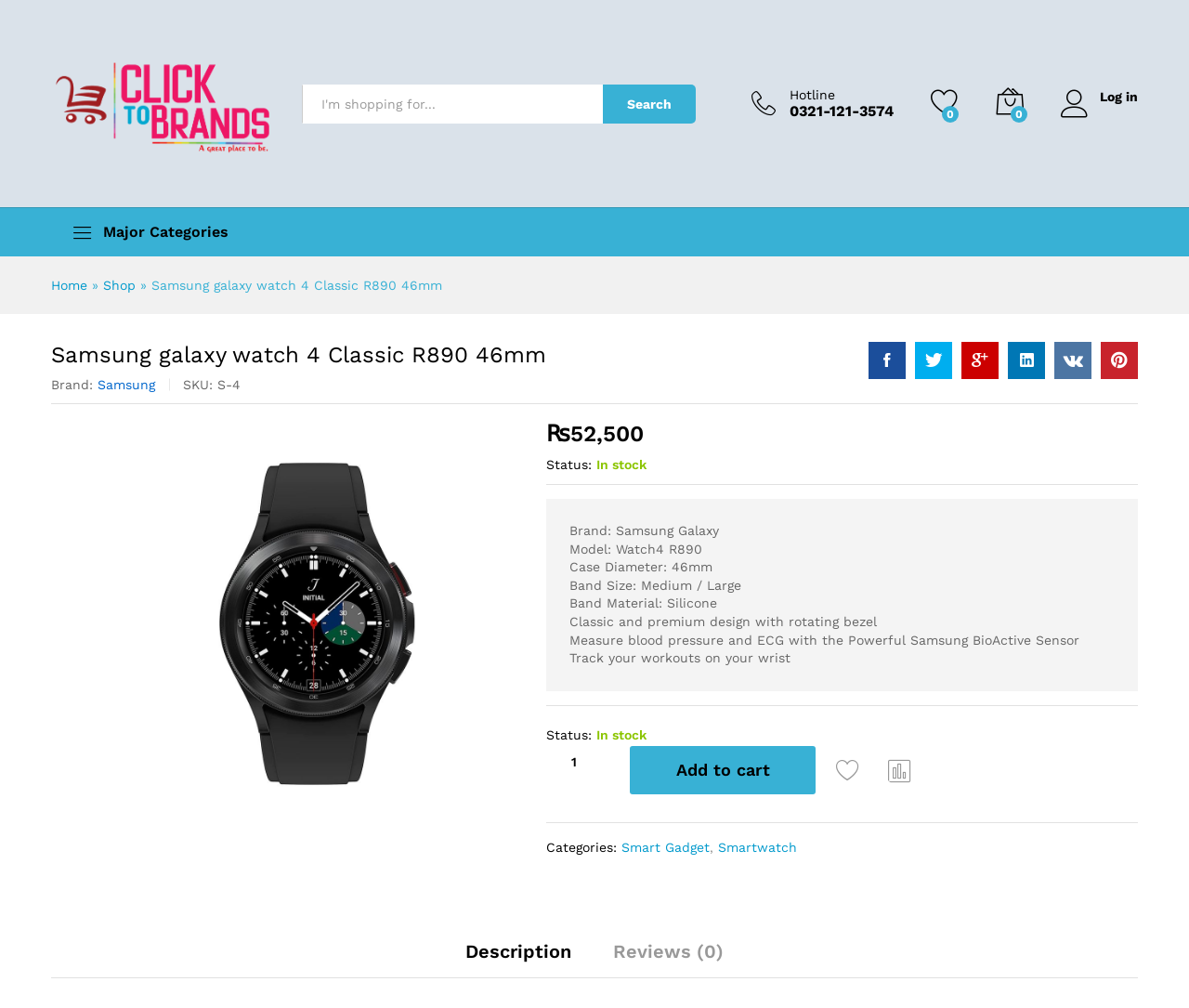What is the brand of the product?
Based on the screenshot, answer the question with a single word or phrase.

Samsung